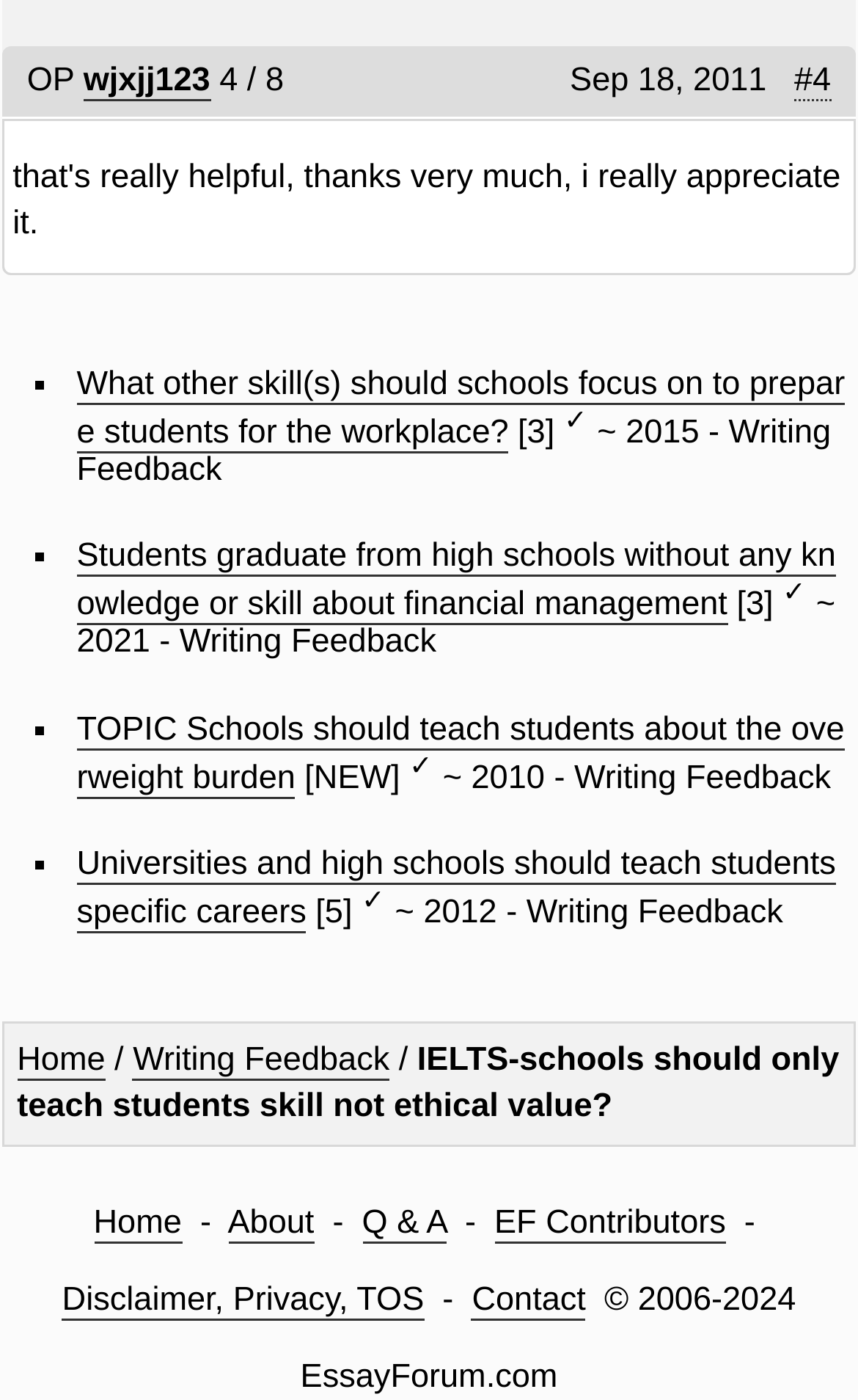Review the image closely and give a comprehensive answer to the question: What is the category of the webpage?

The category of the webpage is identified by the link 'Writing Feedback' with ID 187, which is part of the breadcrumb navigation at the top of the webpage.